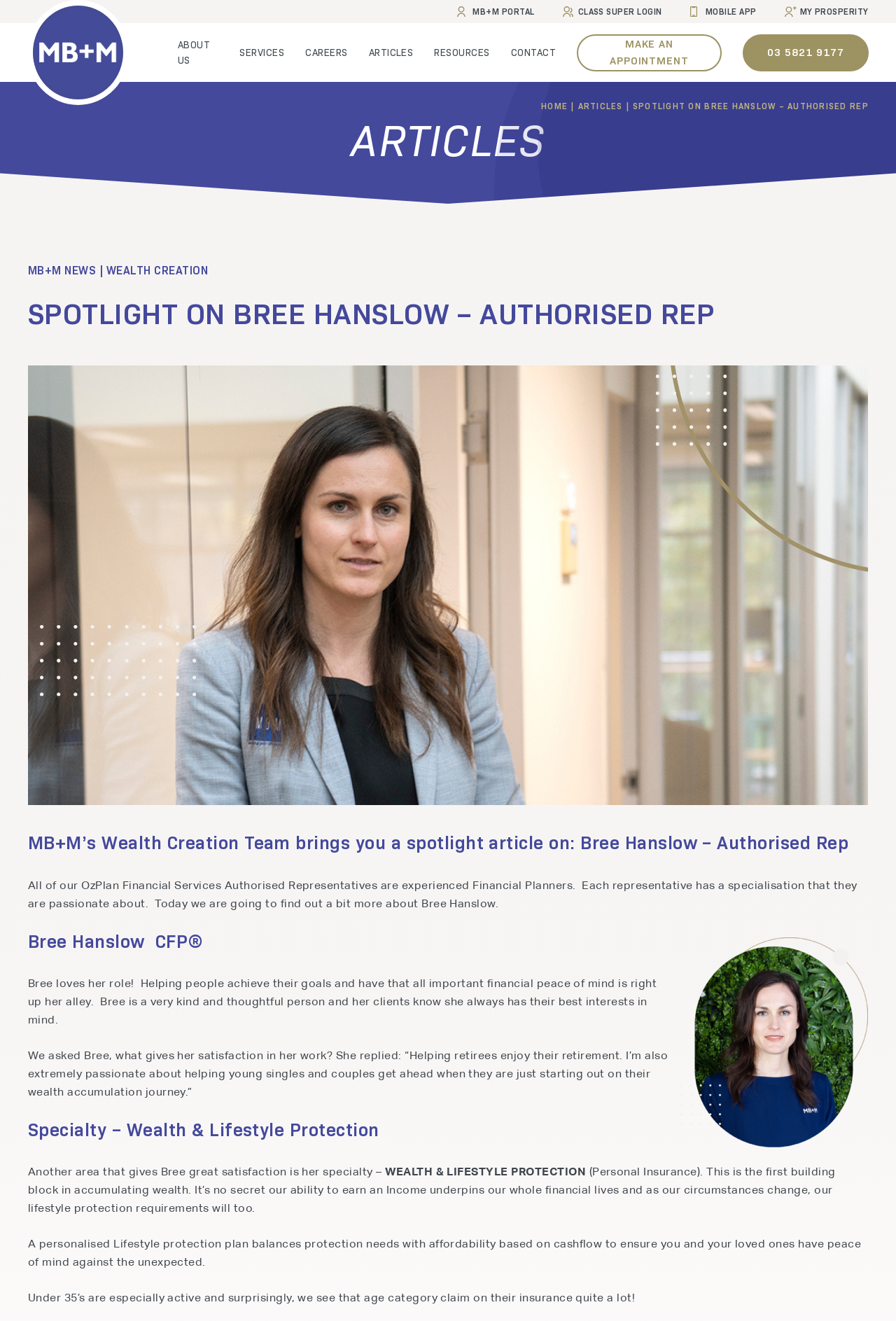Pinpoint the bounding box coordinates of the clickable area necessary to execute the following instruction: "Click on MB+M PORTAL". The coordinates should be given as four float numbers between 0 and 1, namely [left, top, right, bottom].

[0.51, 0.005, 0.597, 0.013]